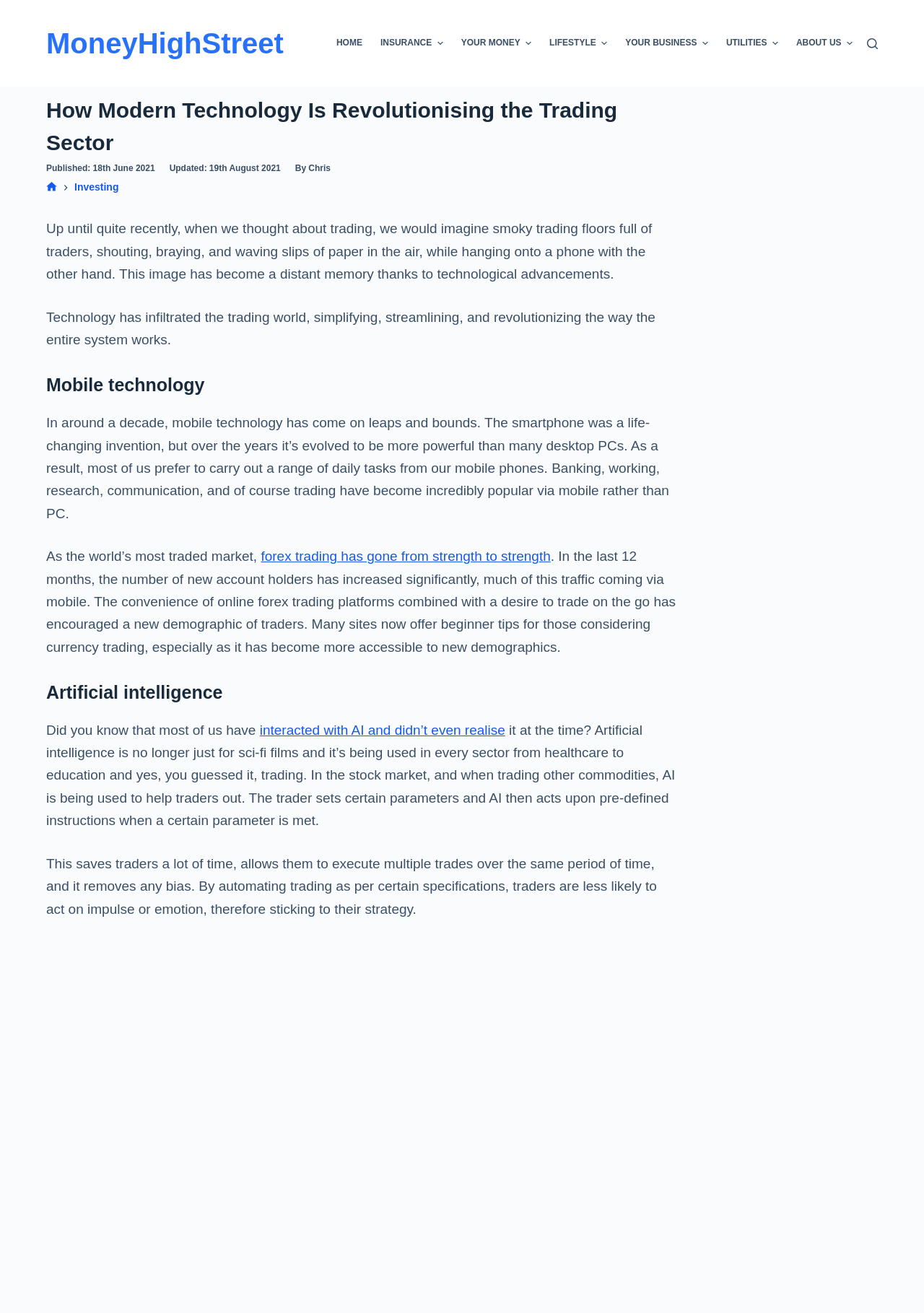Please identify the bounding box coordinates of the element's region that I should click in order to complete the following instruction: "Go to the 'MoneyHighStreet' homepage". The bounding box coordinates consist of four float numbers between 0 and 1, i.e., [left, top, right, bottom].

[0.05, 0.021, 0.307, 0.045]